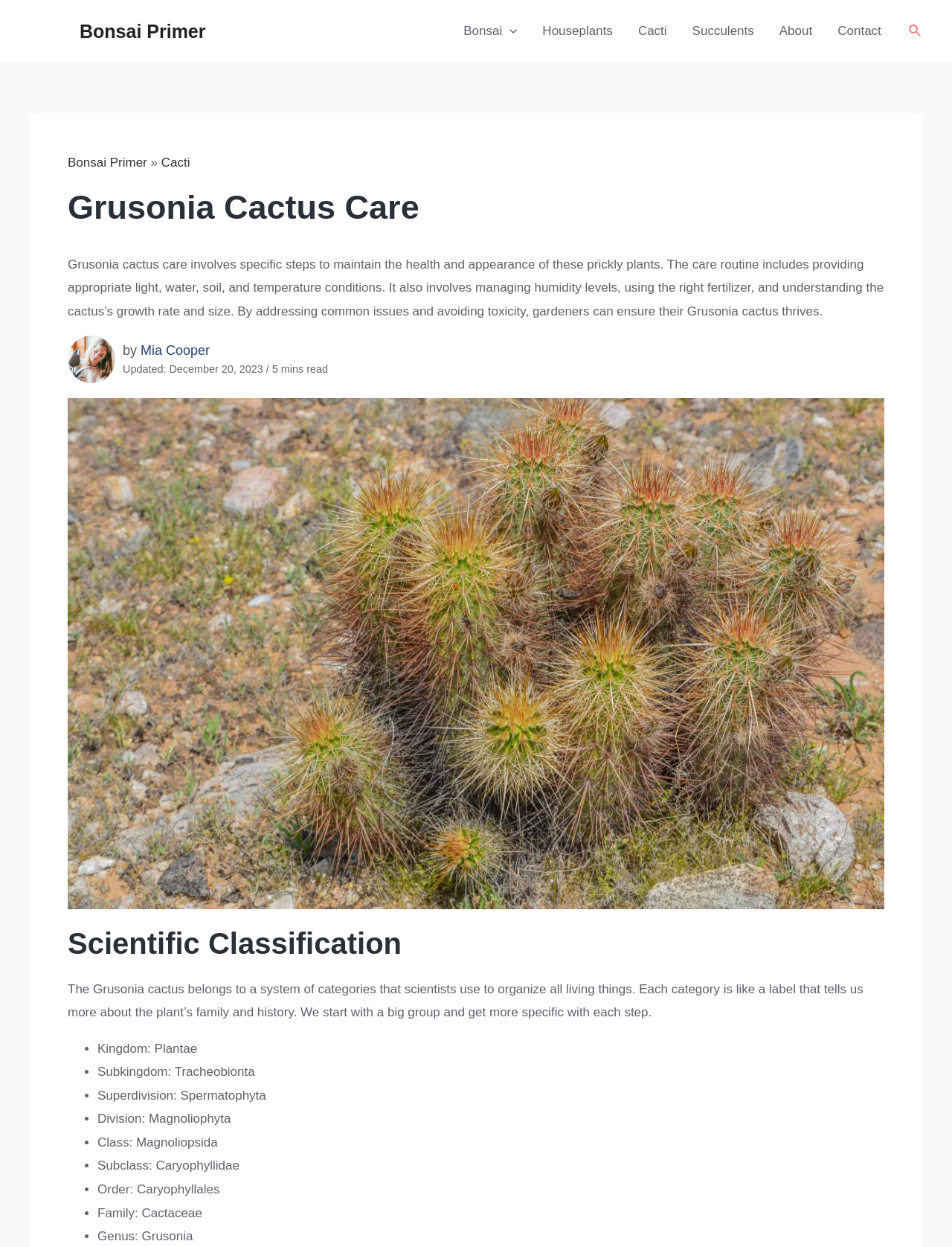Determine the bounding box coordinates of the clickable area required to perform the following instruction: "Go to the Cacti page". The coordinates should be represented as four float numbers between 0 and 1: [left, top, right, bottom].

[0.657, 0.001, 0.714, 0.049]